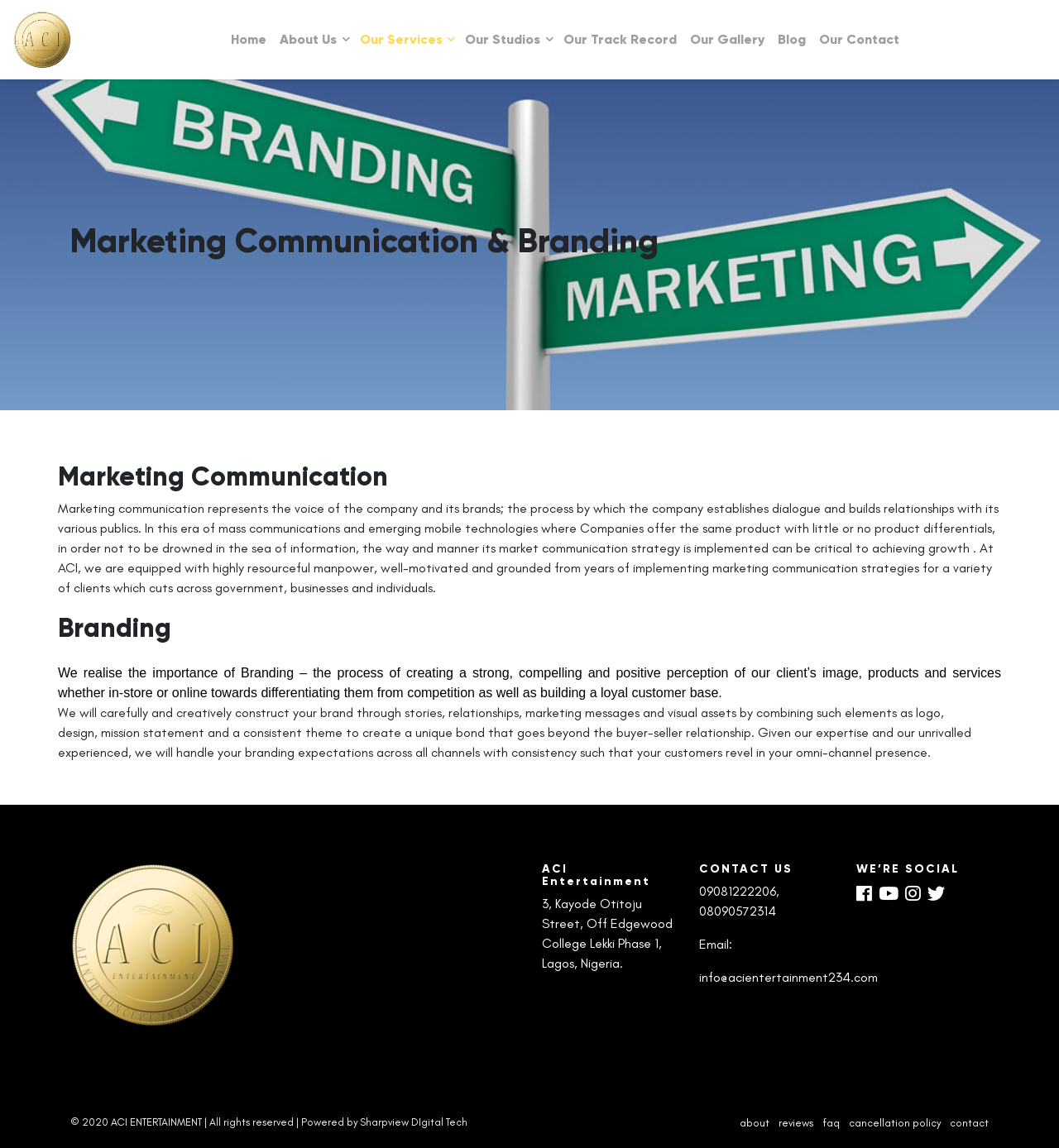Extract the bounding box coordinates for the UI element described by the text: "parent_node: Home title="ACI ENTERTAINMENT"". The coordinates should be in the form of [left, top, right, bottom] with values between 0 and 1.

[0.012, 0.006, 0.067, 0.063]